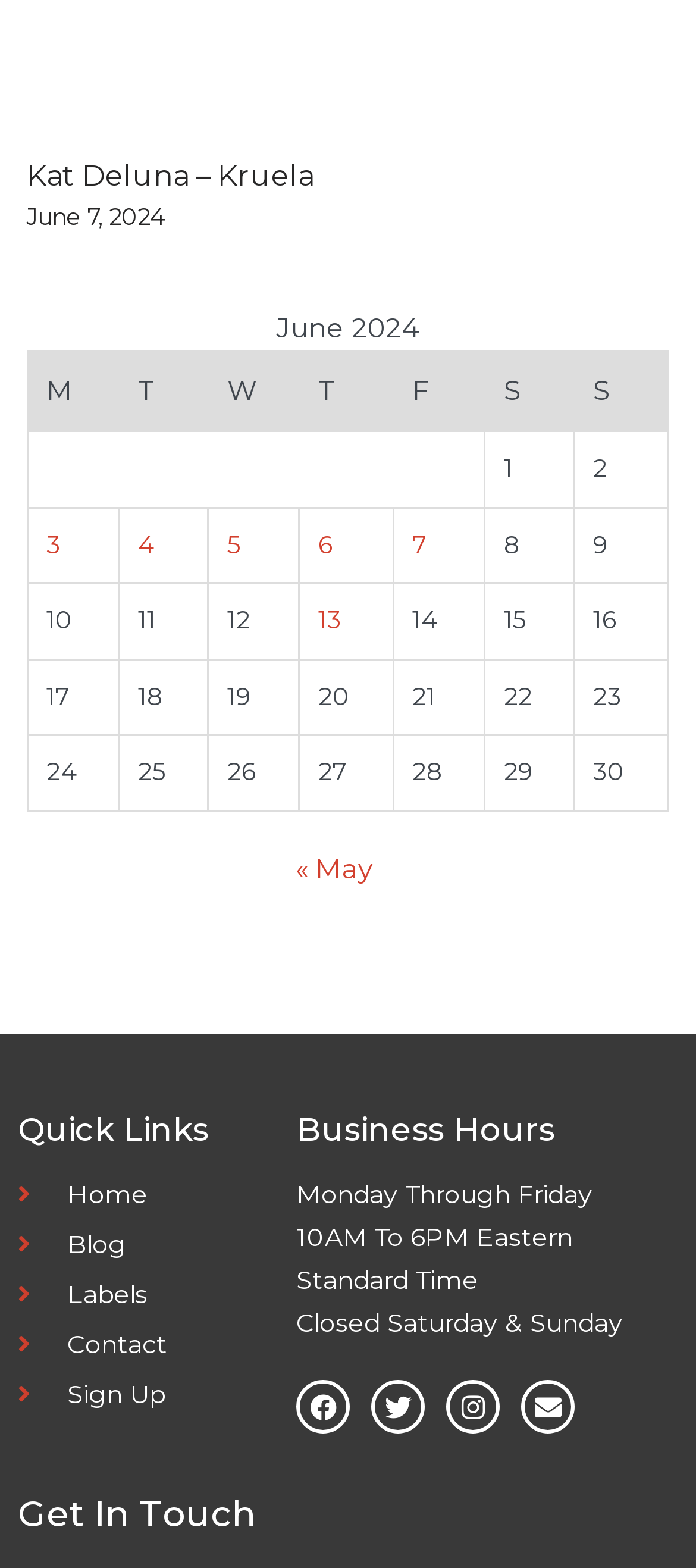What is the date of the posts published?
Refer to the image and provide a one-word or short phrase answer.

June 7, 2024